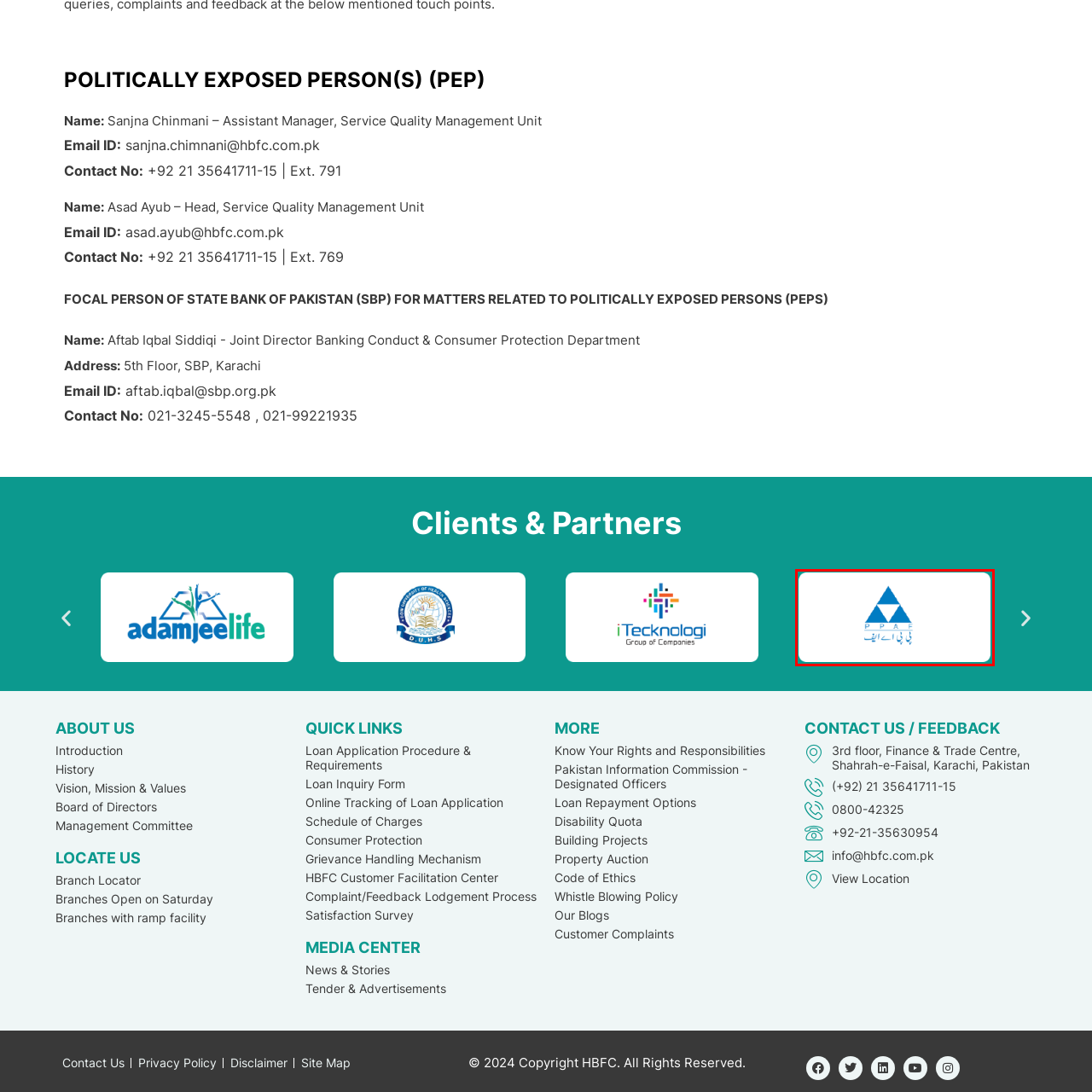Elaborate on the details of the image that is highlighted by the red boundary.

The image features the logo of the Pakistan Poverty Alleviation Fund (PPAF), characterized by a distinctive triangular design in blue tones. This logo is prominently displayed against a white background, symbolizing the organization's commitment to alleviating poverty and supporting socio-economic development in Pakistan. The abbreviation "PPAF" is integrated into the design, along with Urdu script, reinforcing its cultural relevance and outreach efforts. The clean and professional aesthetic of the logo reflects PPAF's mission and values in fostering sustainable growth and improving living conditions for vulnerable populations.